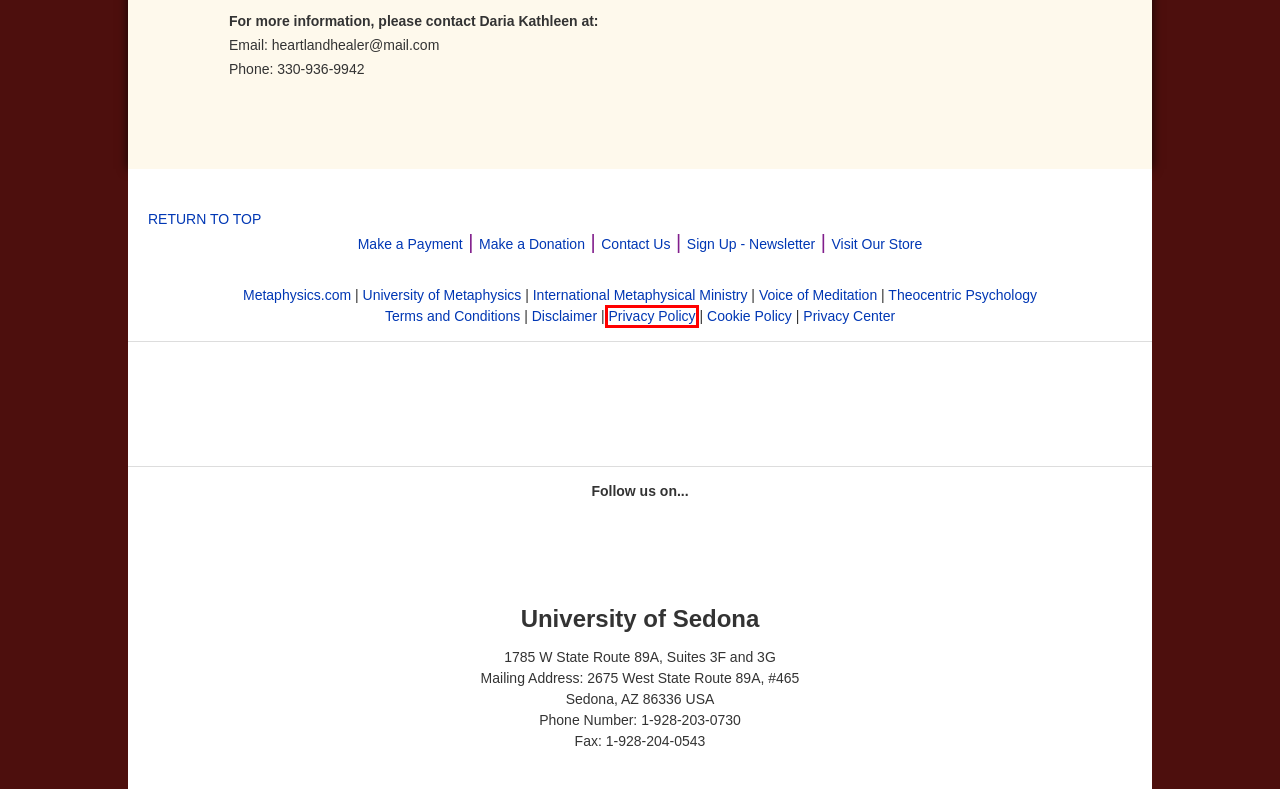Examine the screenshot of a webpage featuring a red bounding box and identify the best matching webpage description for the new page that results from clicking the element within the box. Here are the options:
A. Our Metaphysical Store - Metaphysics.com
B. International Metaphysical Ministry - Become an Ordained Minister
C. Terms & Conditions - University of Sedona
D. Donation or Tithe - University of Sedona
E. The Voice Of Meditation – Guided Meditations for Higher Consciousness MP3 Downloads and CDs
F. Privacy - University of Sedona
G. University of Metaphysics - Earn a Degree in Metaphysics
H. Make a Payment - University of Sedona

F